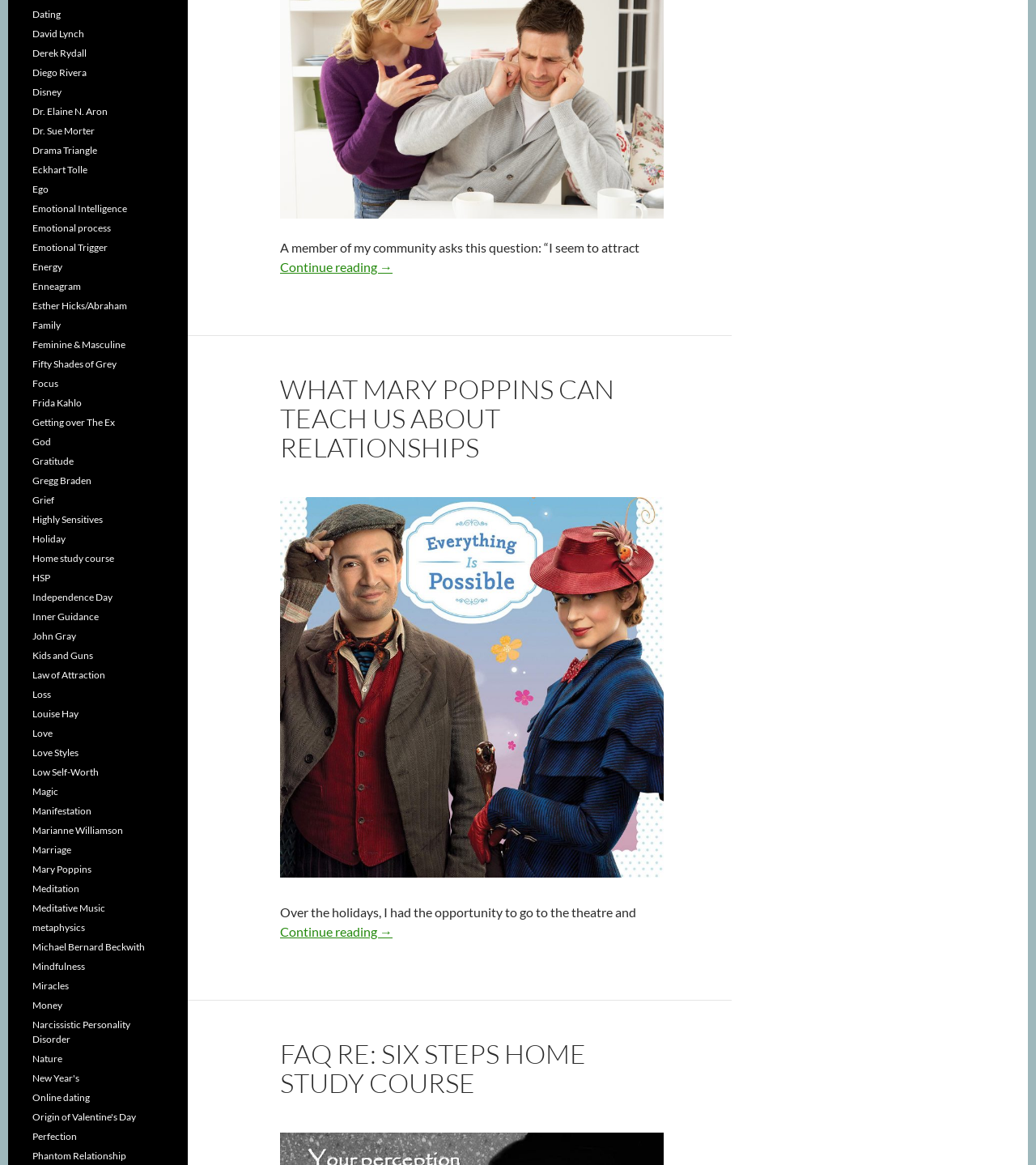Can you determine the bounding box coordinates of the area that needs to be clicked to fulfill the following instruction: "Continue reading 'The Greatest Relationship Breaker'"?

[0.27, 0.222, 0.379, 0.235]